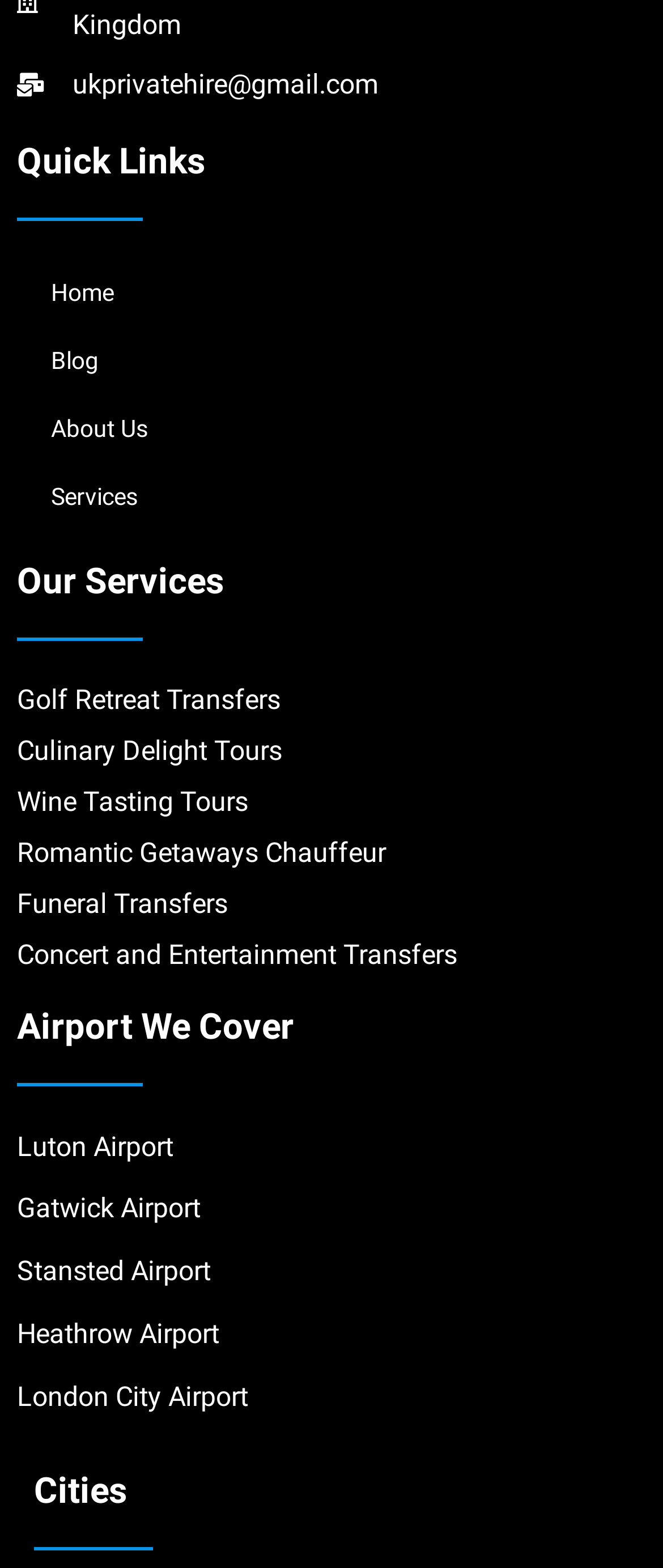Please provide the bounding box coordinates for the UI element as described: "Gatwick Airport". The coordinates must be four floats between 0 and 1, represented as [left, top, right, bottom].

[0.026, 0.756, 0.974, 0.787]